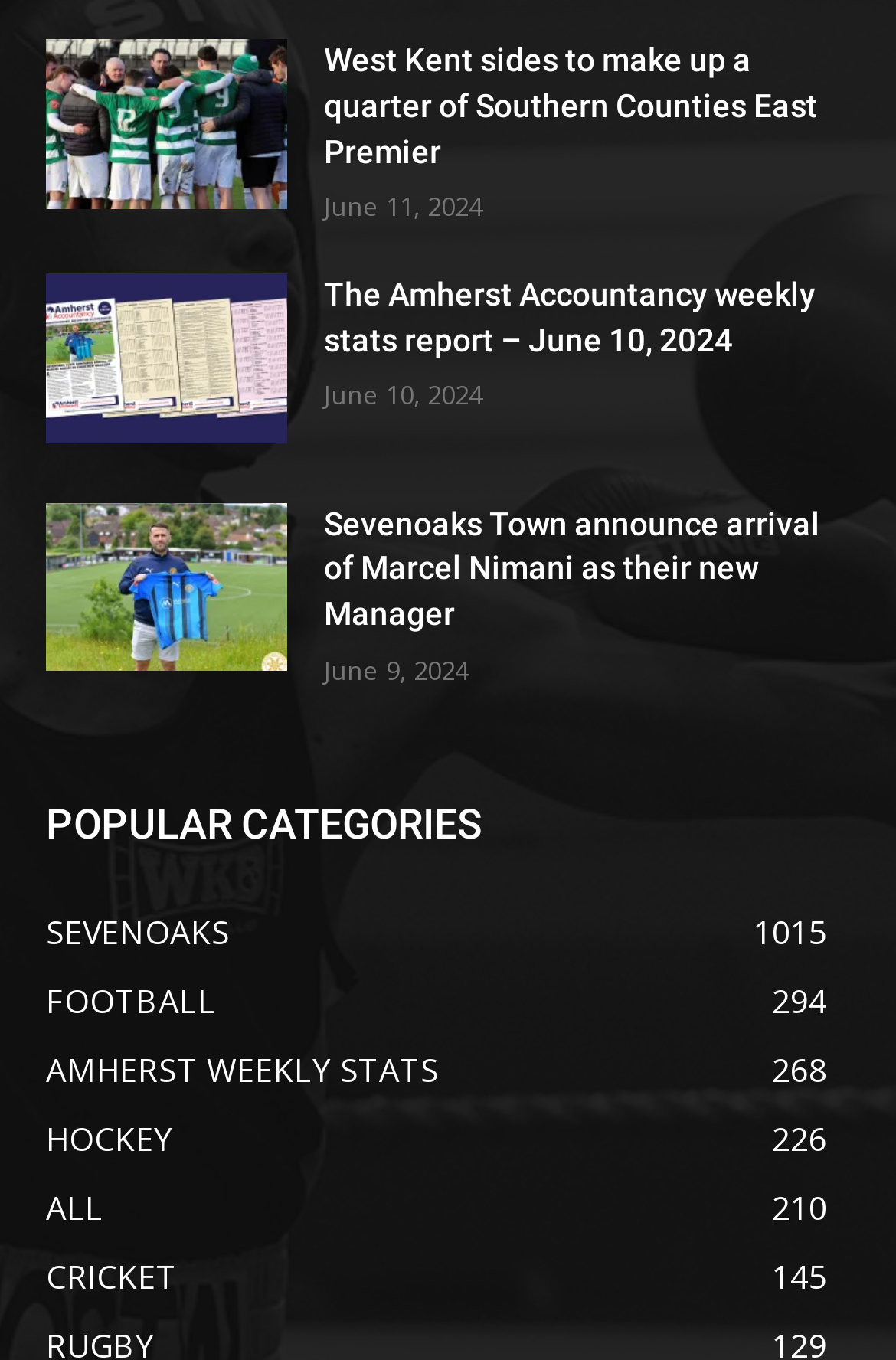How many categories are listed under 'POPULAR CATEGORIES'?
Using the image, answer in one word or phrase.

6